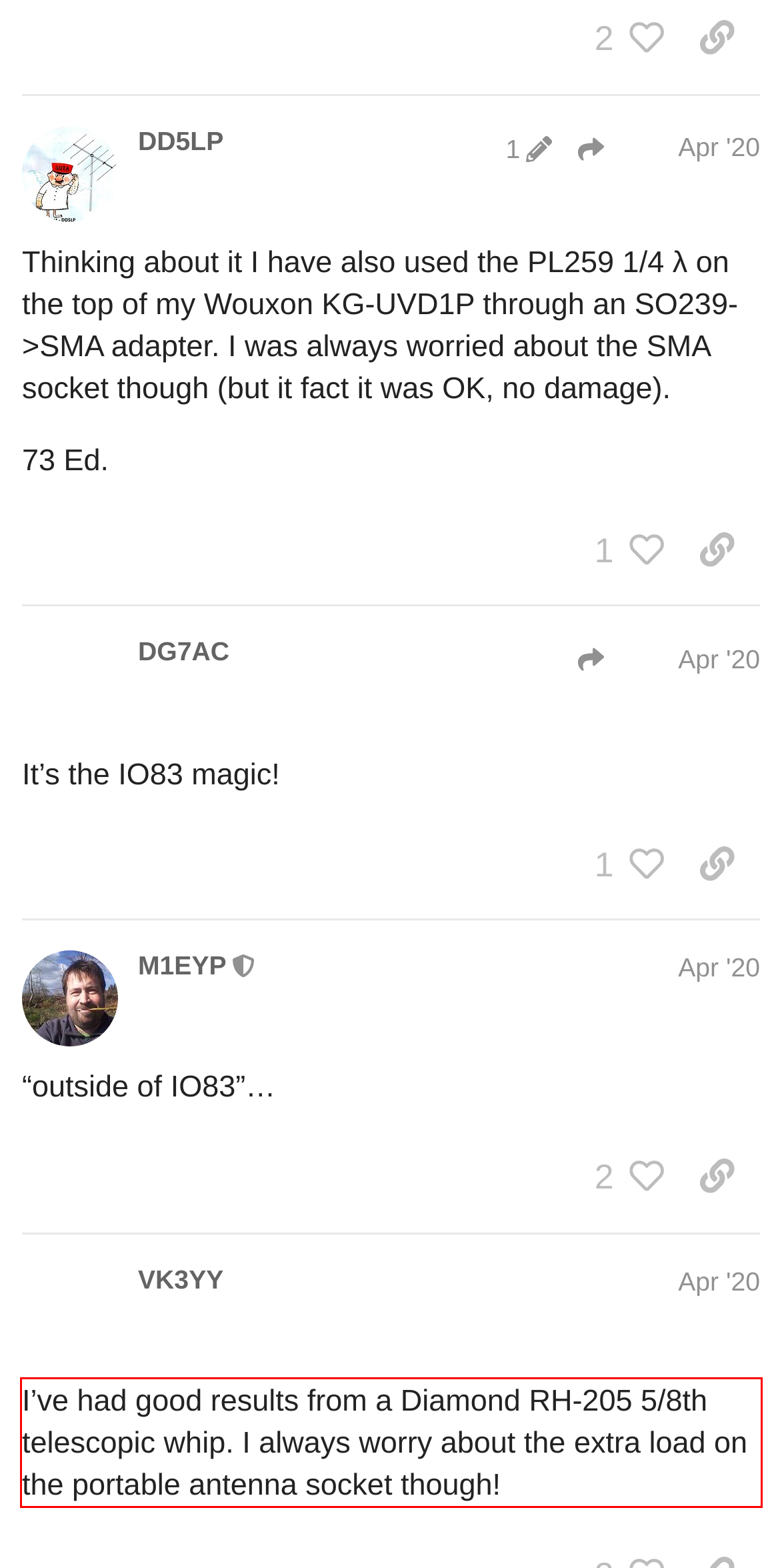Using the provided screenshot of a webpage, recognize the text inside the red rectangle bounding box by performing OCR.

I’ve had good results from a Diamond RH-205 5/8th telescopic whip. I always worry about the extra load on the portable antenna socket though!